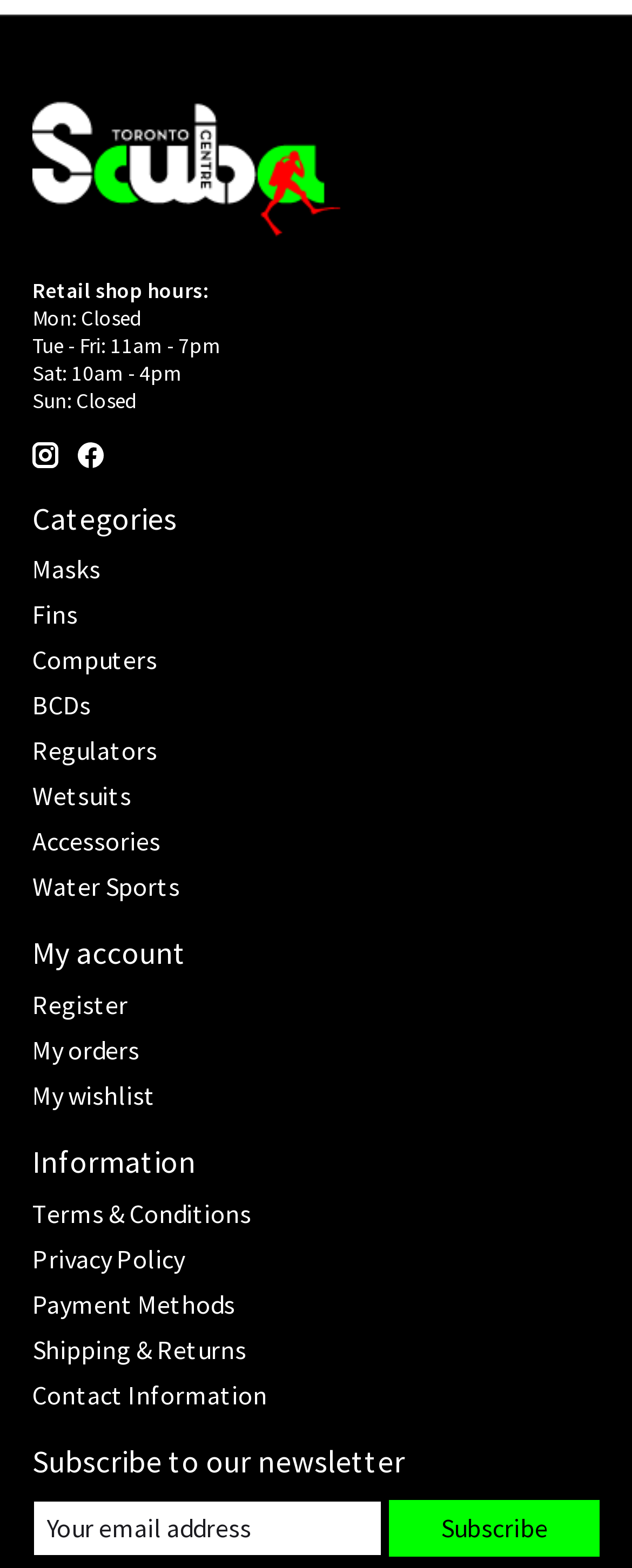Determine the bounding box coordinates of the region that needs to be clicked to achieve the task: "Toggle dropdown menu for keyword Adolescent".

None